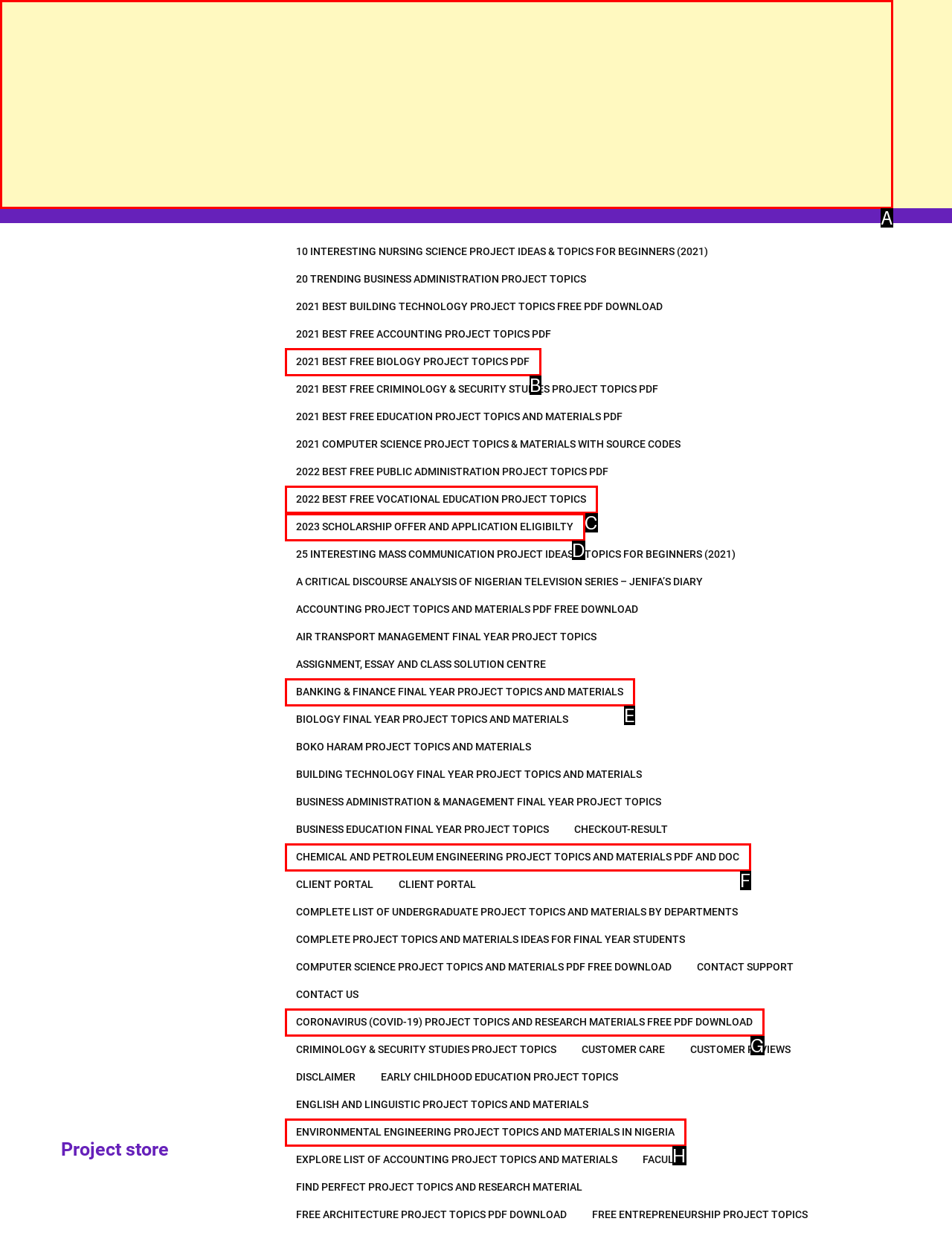Match the option to the description: Terms & Conditions
State the letter of the correct option from the available choices.

None